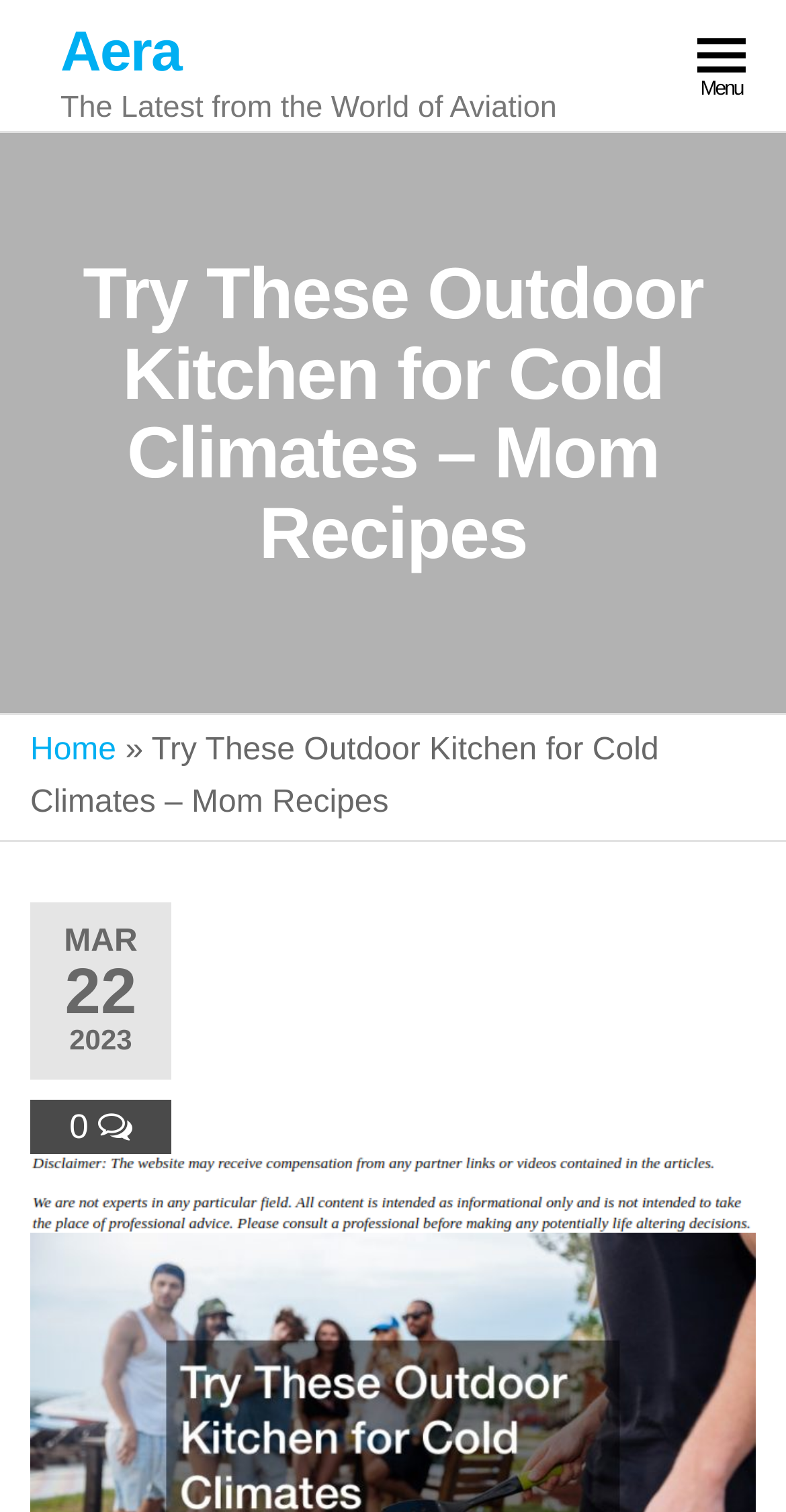Please provide a short answer using a single word or phrase for the question:
What is the date of the article?

MAR 22, 2023